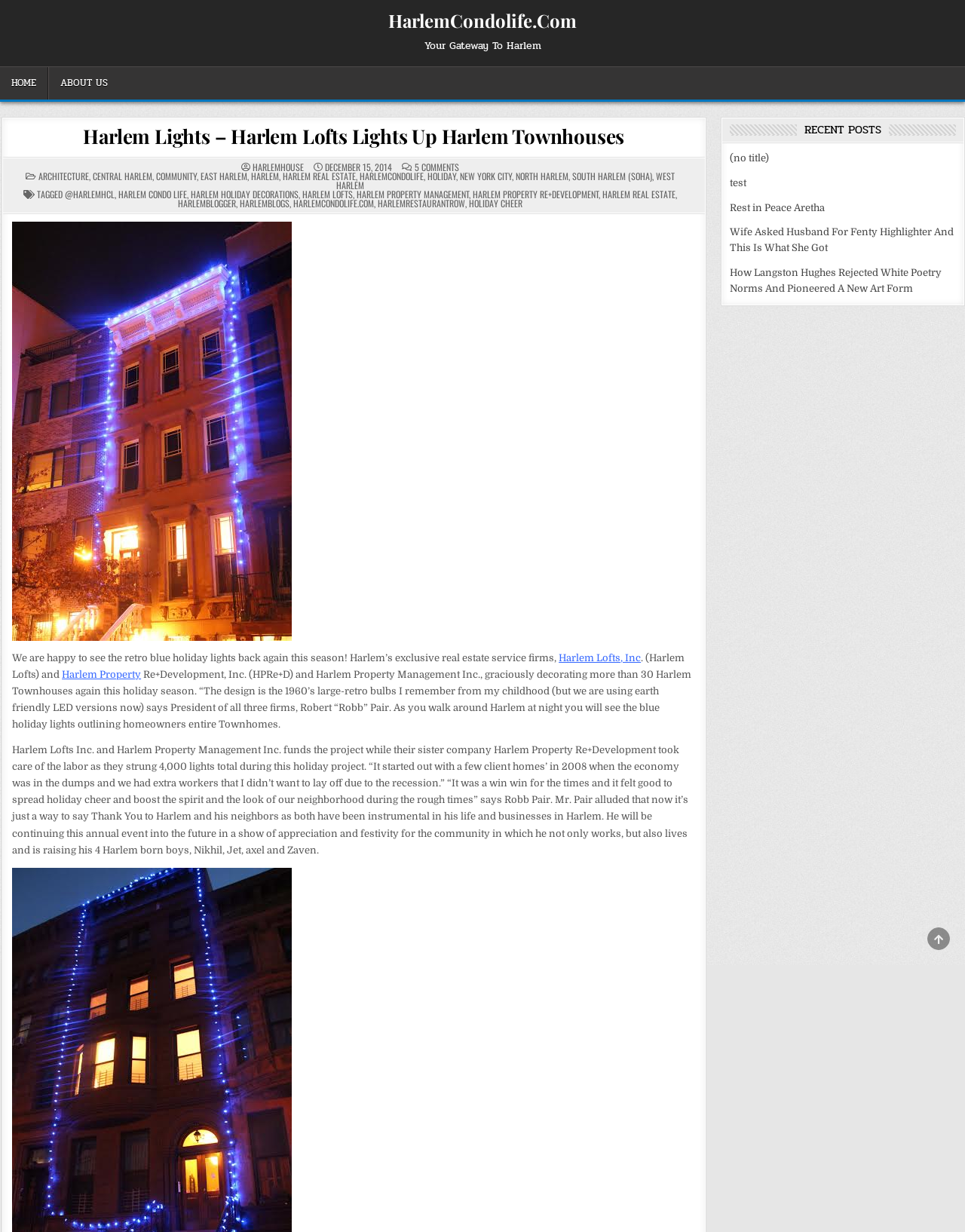Please indicate the bounding box coordinates for the clickable area to complete the following task: "Read the 'RECENT POSTS' section". The coordinates should be specified as four float numbers between 0 and 1, i.e., [left, top, right, bottom].

[0.756, 0.101, 0.991, 0.11]